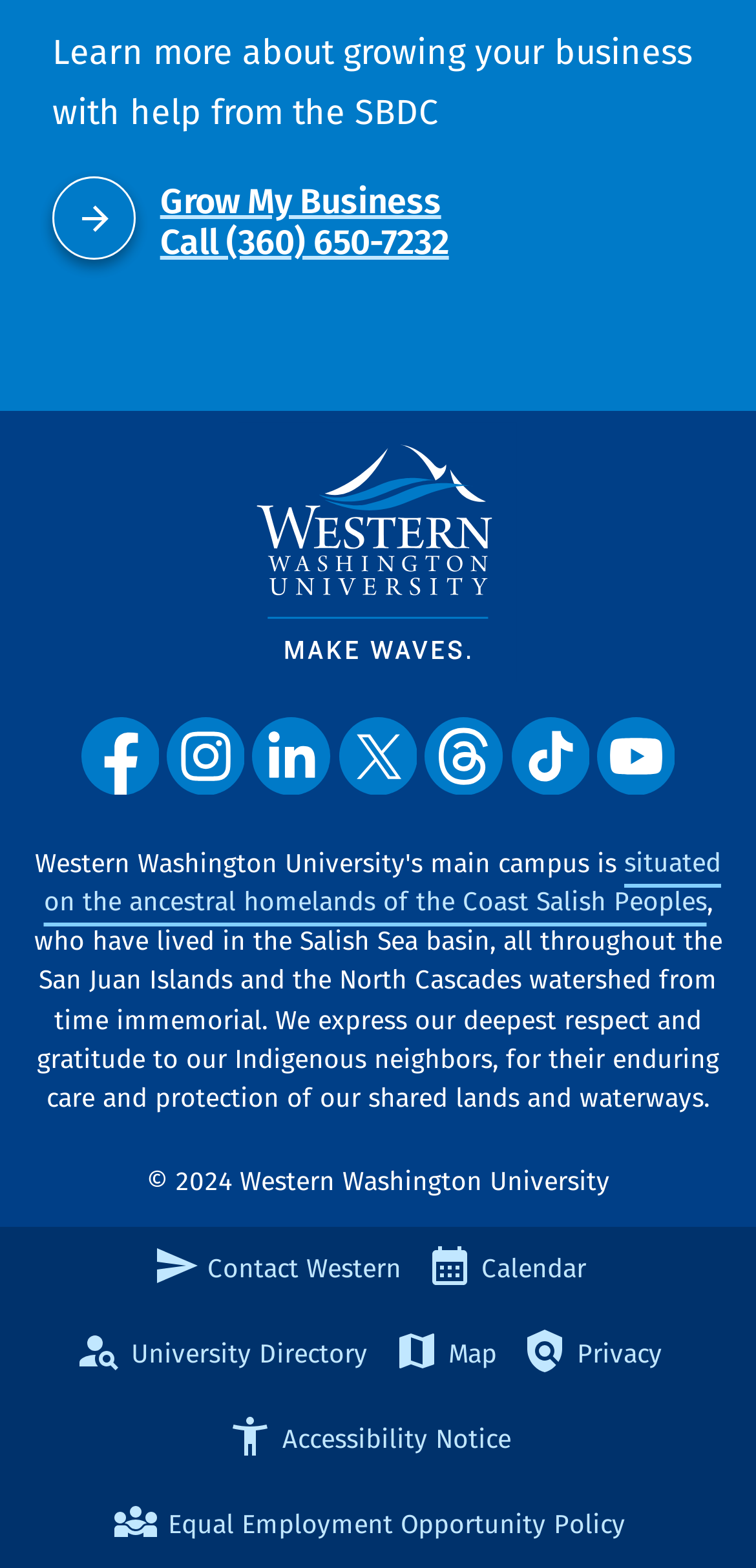Please predict the bounding box coordinates of the element's region where a click is necessary to complete the following instruction: "Contact Western". The coordinates should be represented by four float numbers between 0 and 1, i.e., [left, top, right, bottom].

[0.201, 0.783, 0.554, 0.837]